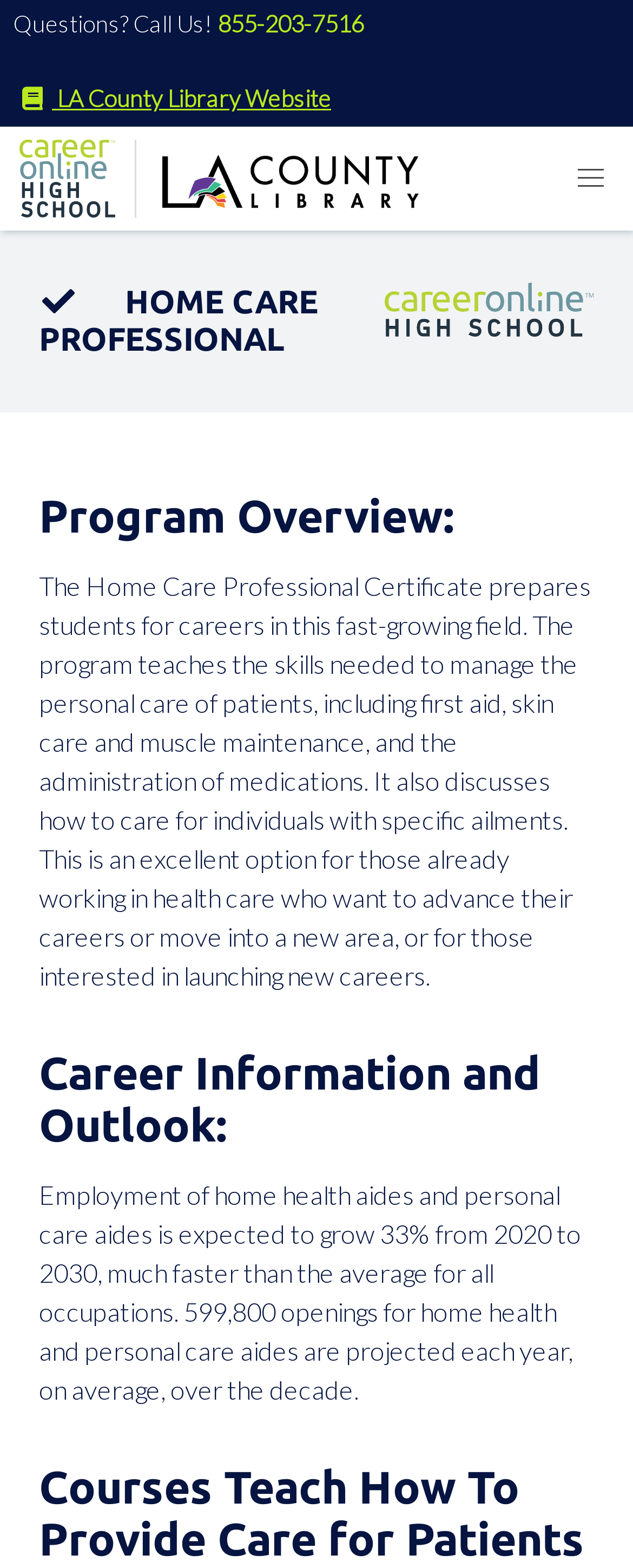Find the bounding box coordinates for the HTML element described in this sentence: "aria-label="menu"". Provide the coordinates as four float numbers between 0 and 1, in the format [left, top, right, bottom].

[0.867, 0.087, 1.0, 0.14]